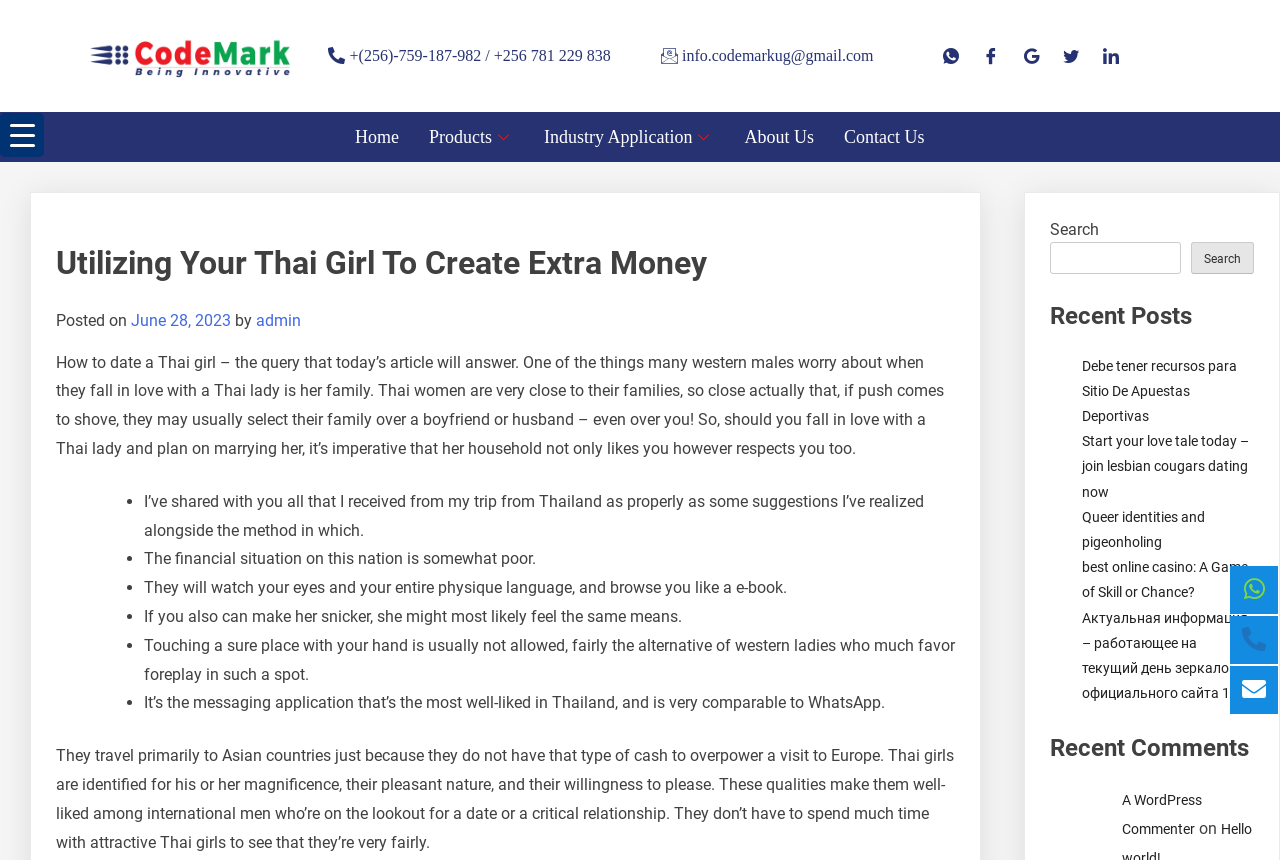Please find the bounding box coordinates of the element's region to be clicked to carry out this instruction: "Go to the home page".

[0.266, 0.142, 0.324, 0.177]